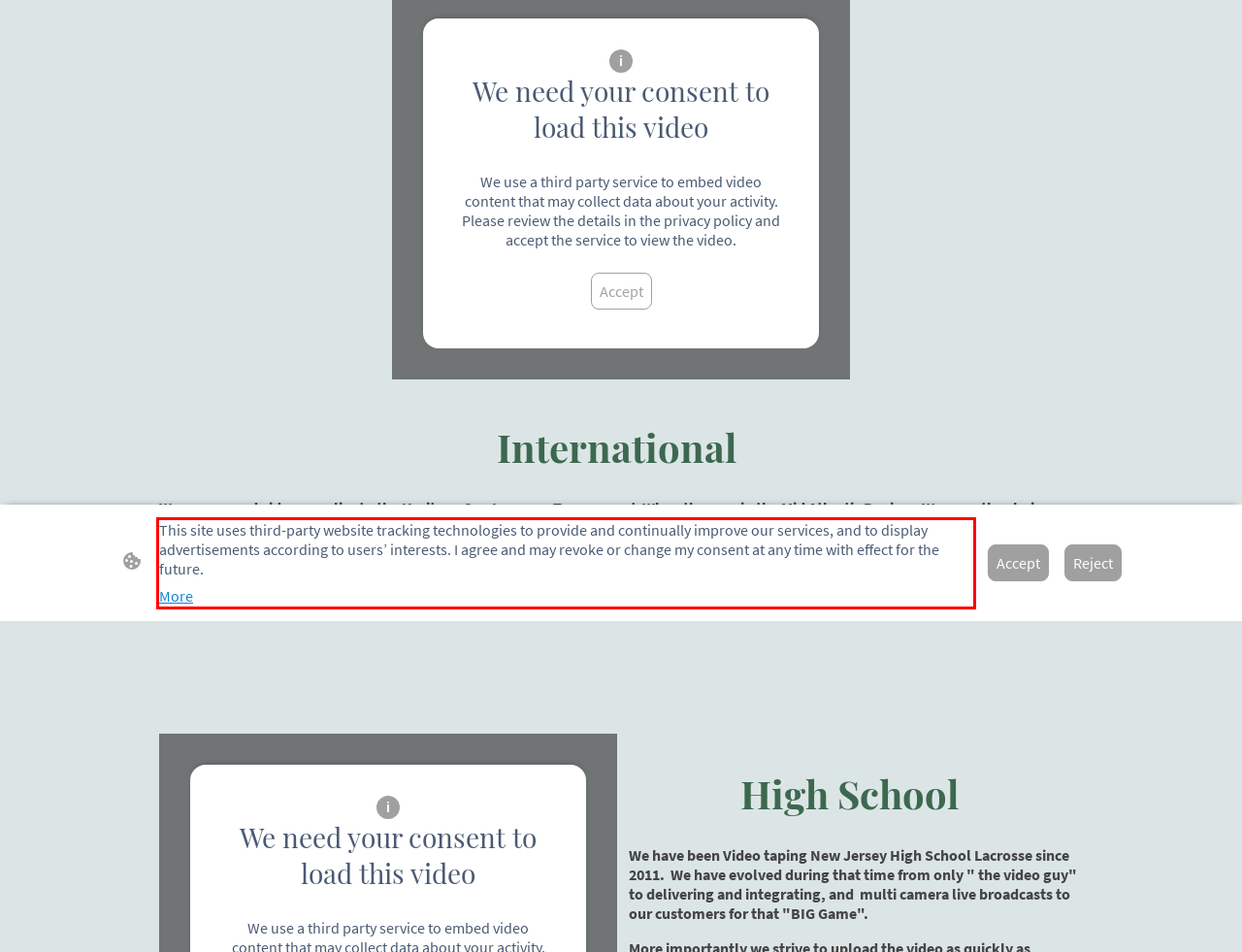Using the webpage screenshot, recognize and capture the text within the red bounding box.

This site uses third-party website tracking technologies to provide and continually improve our services, and to display advertisements according to users’ interests. I agree and may revoke or change my consent at any time with effect for the future. More